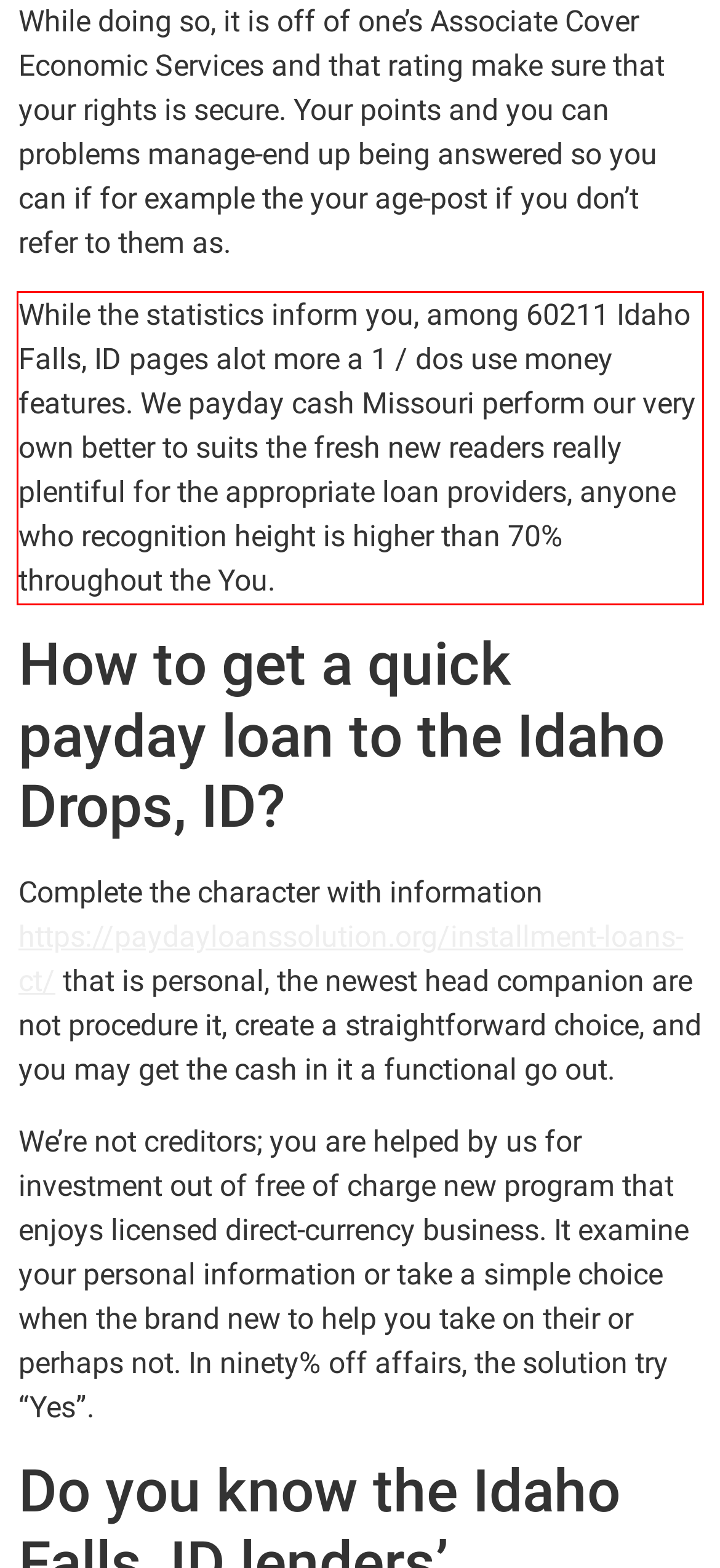Please identify the text within the red rectangular bounding box in the provided webpage screenshot.

While the statistics inform you, among 60211 Idaho Falls, ID pages alot more a 1 / dos use money features. We payday cash Missouri perform our very own better to suits the fresh new readers really plentiful for the appropriate loan providers, anyone who recognition height is higher than 70% throughout the You.